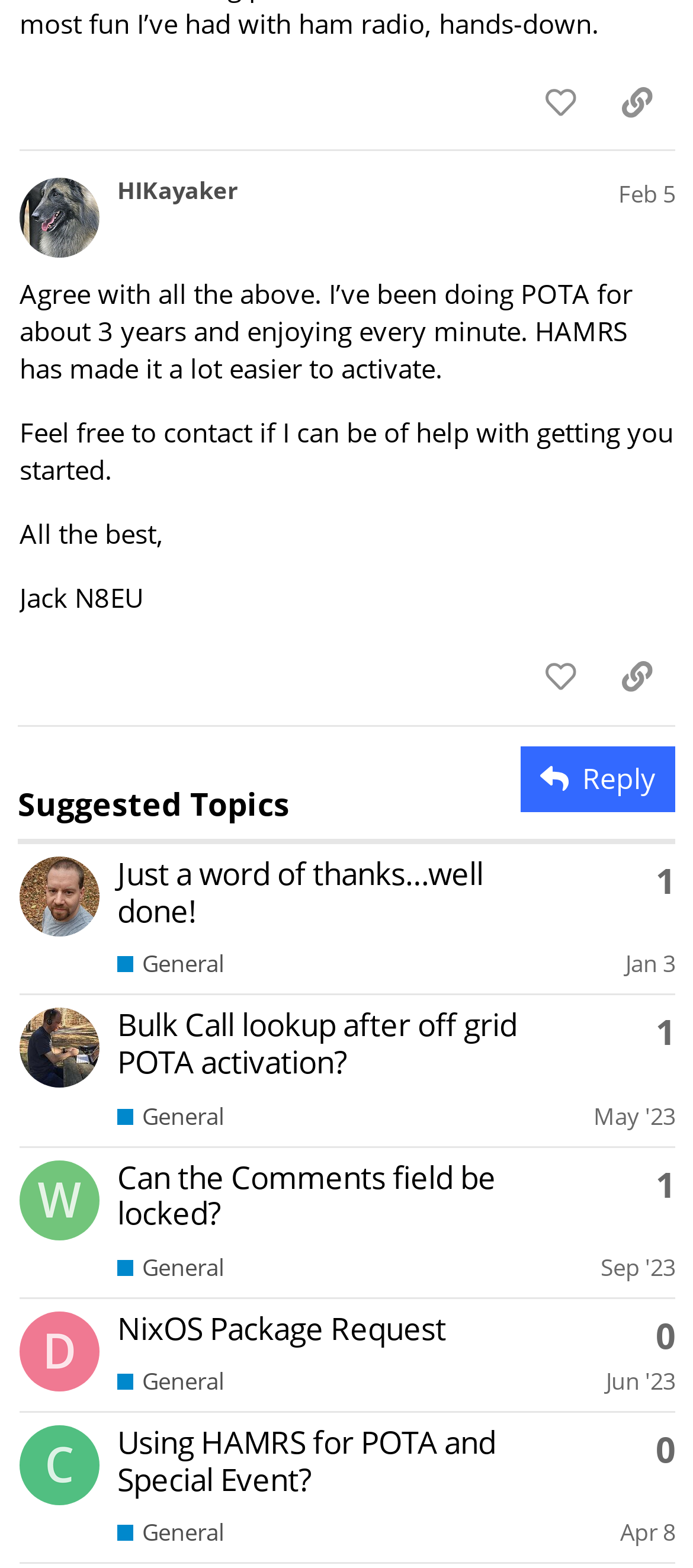By analyzing the image, answer the following question with a detailed response: How many replies does the topic 'Just a word of thanks…well done!' have?

I found the topic 'Just a word of thanks…well done!' in the suggested topics table and saw the text 'This topic has 1 reply' next to it.